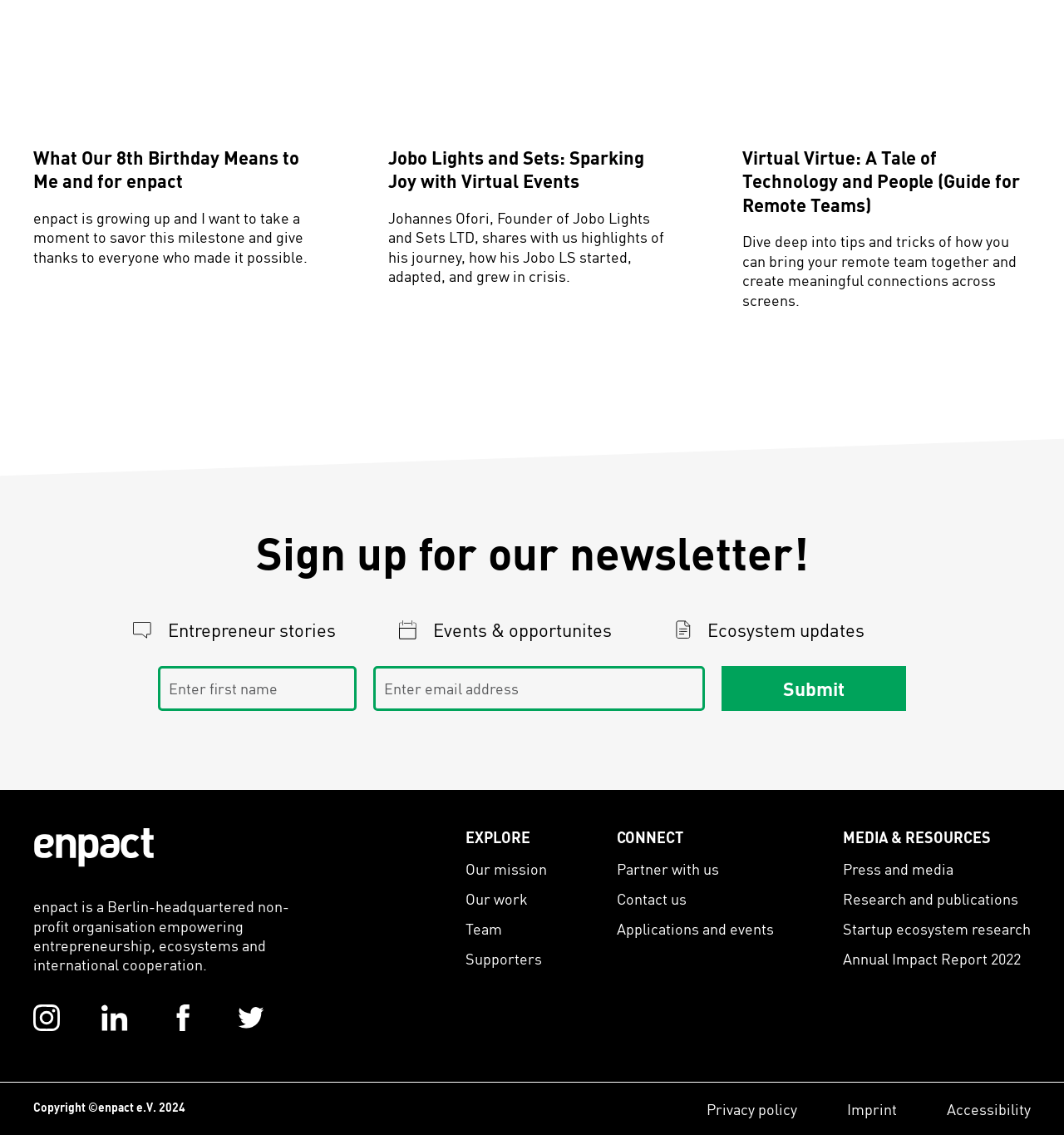What are the three categories listed below the 'Sign up for our newsletter!' heading?
Make sure to answer the question with a detailed and comprehensive explanation.

Below the 'Sign up for our newsletter!' heading, there are three categories listed, which are 'Entrepreneur stories', 'Events & opportunities', and 'Ecosystem updates', each with an accompanying image.